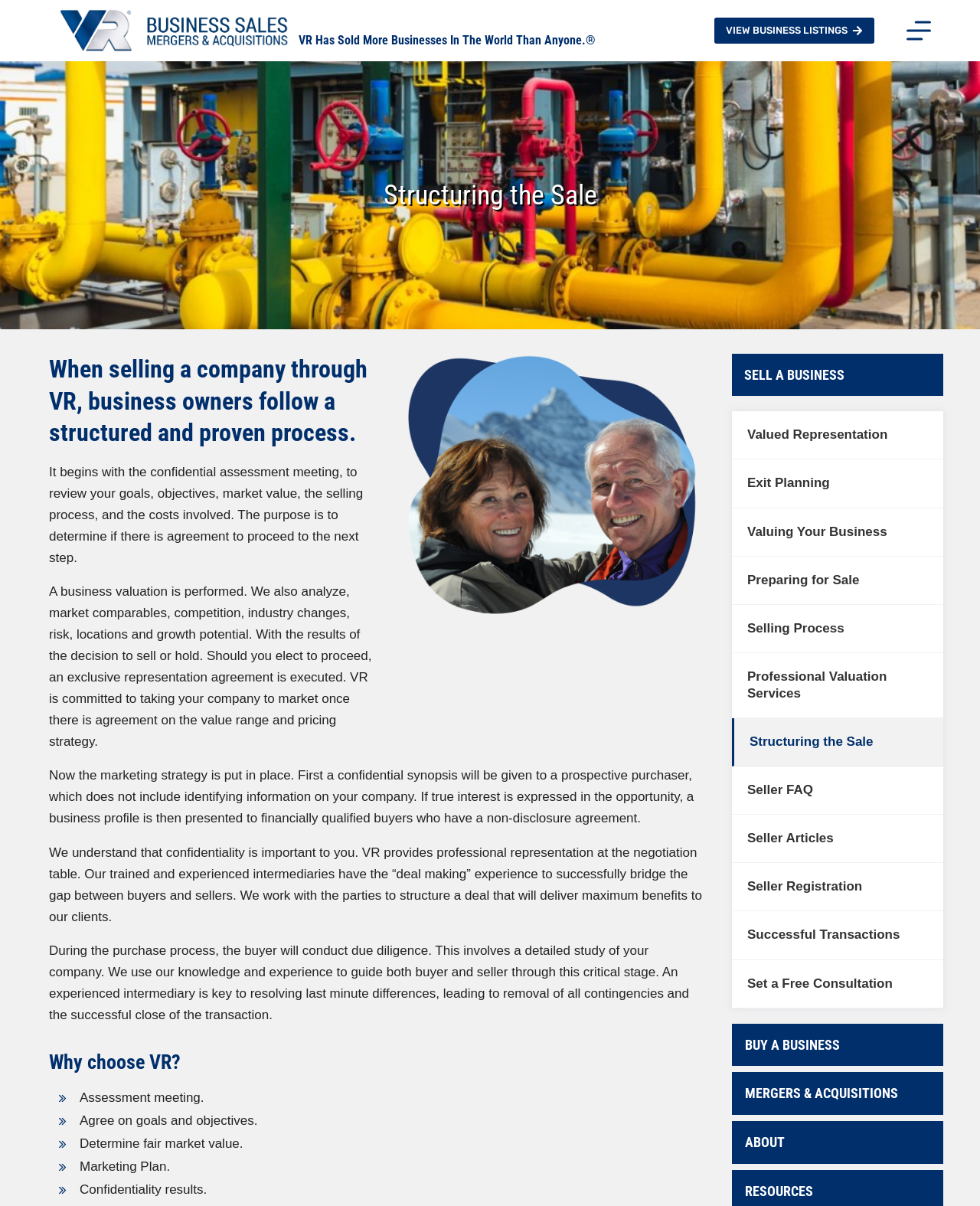How many links are there in the section 'SELL A BUSINESS'? Analyze the screenshot and reply with just one word or a short phrase.

9